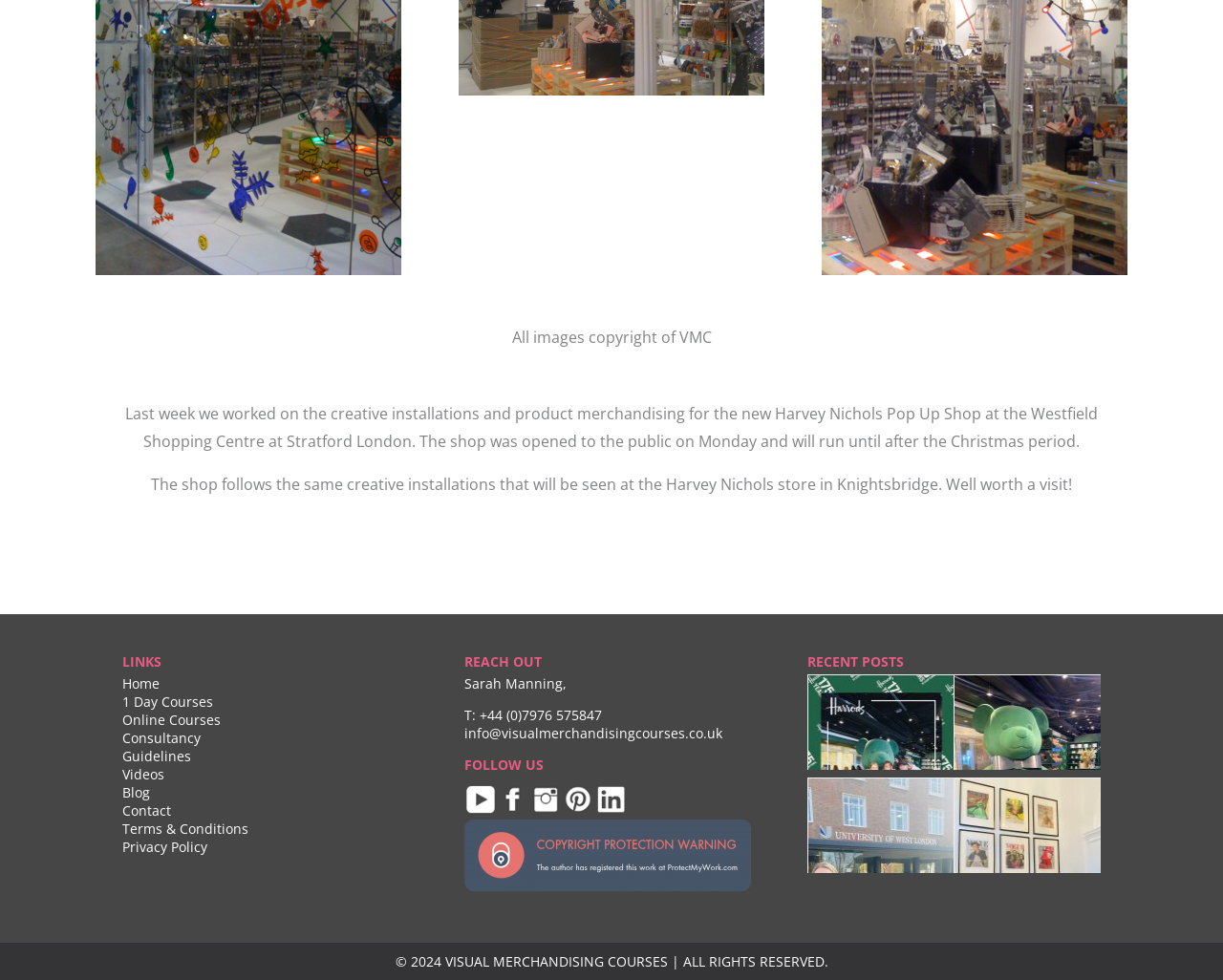Identify the bounding box coordinates for the UI element described as: "Home". The coordinates should be provided as four floats between 0 and 1: [left, top, right, bottom].

[0.1, 0.688, 0.13, 0.707]